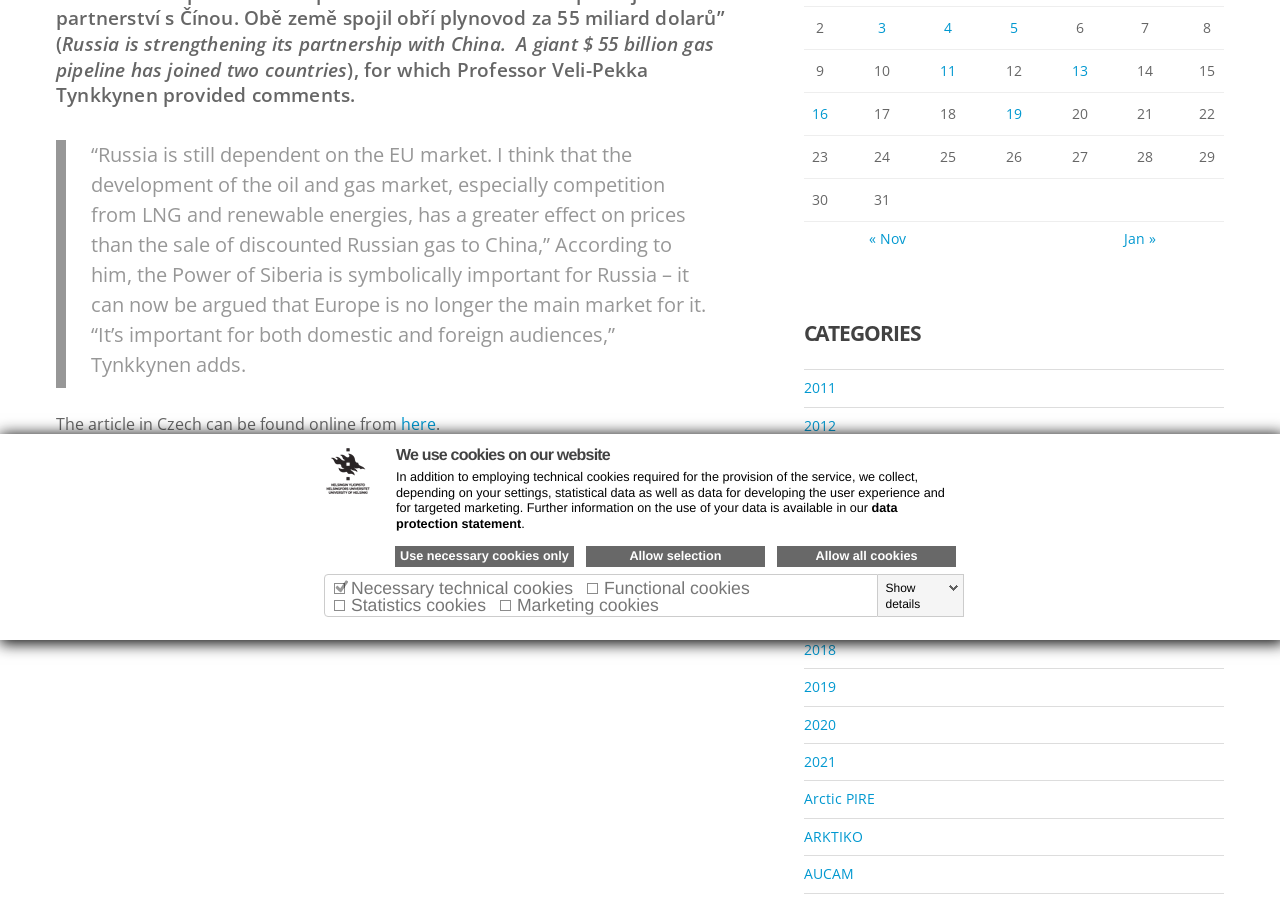Given the description "Allow selection", determine the bounding box of the corresponding UI element.

[0.458, 0.607, 0.598, 0.63]